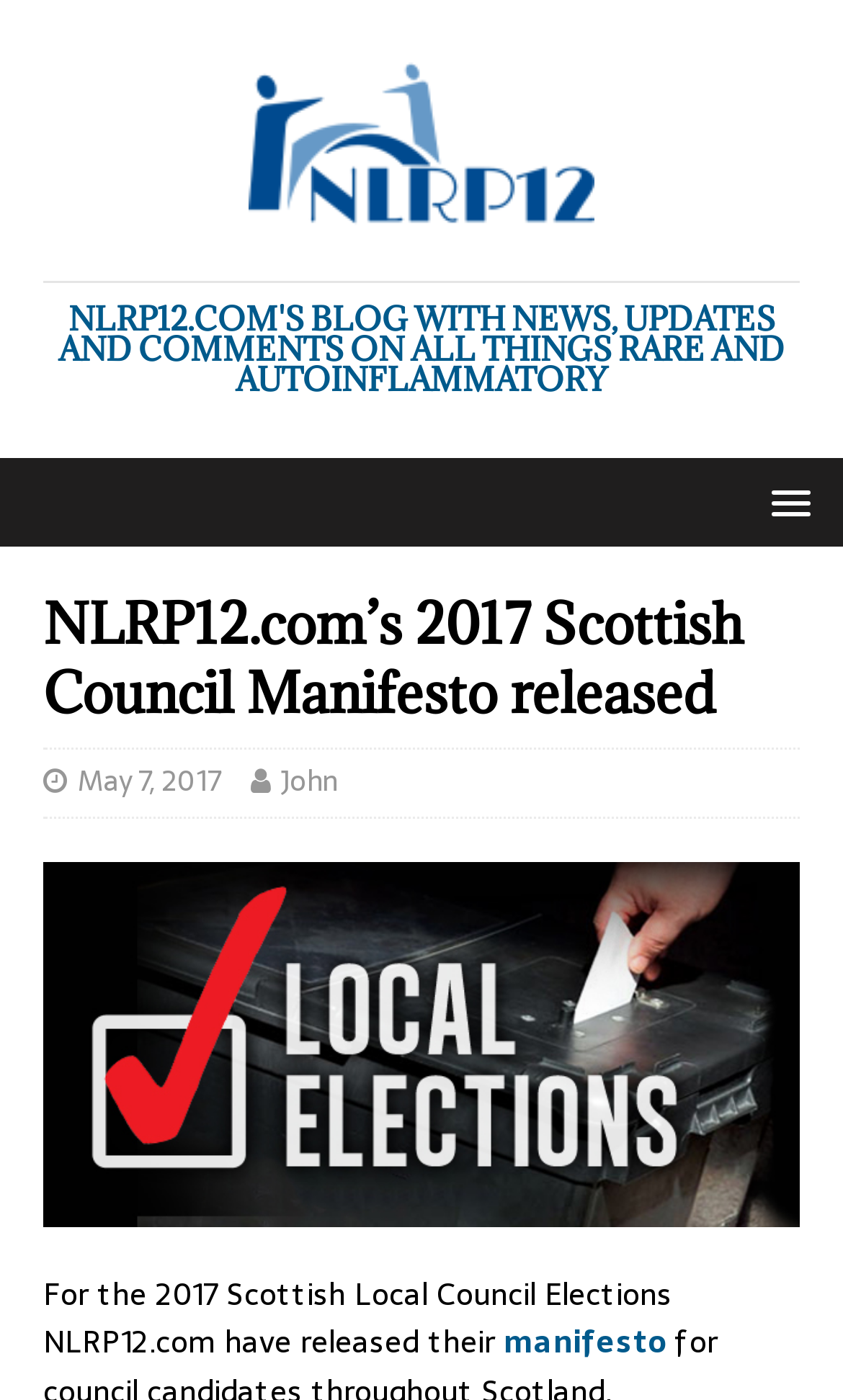Is there an image on the webpage?
From the screenshot, provide a brief answer in one word or phrase.

Yes